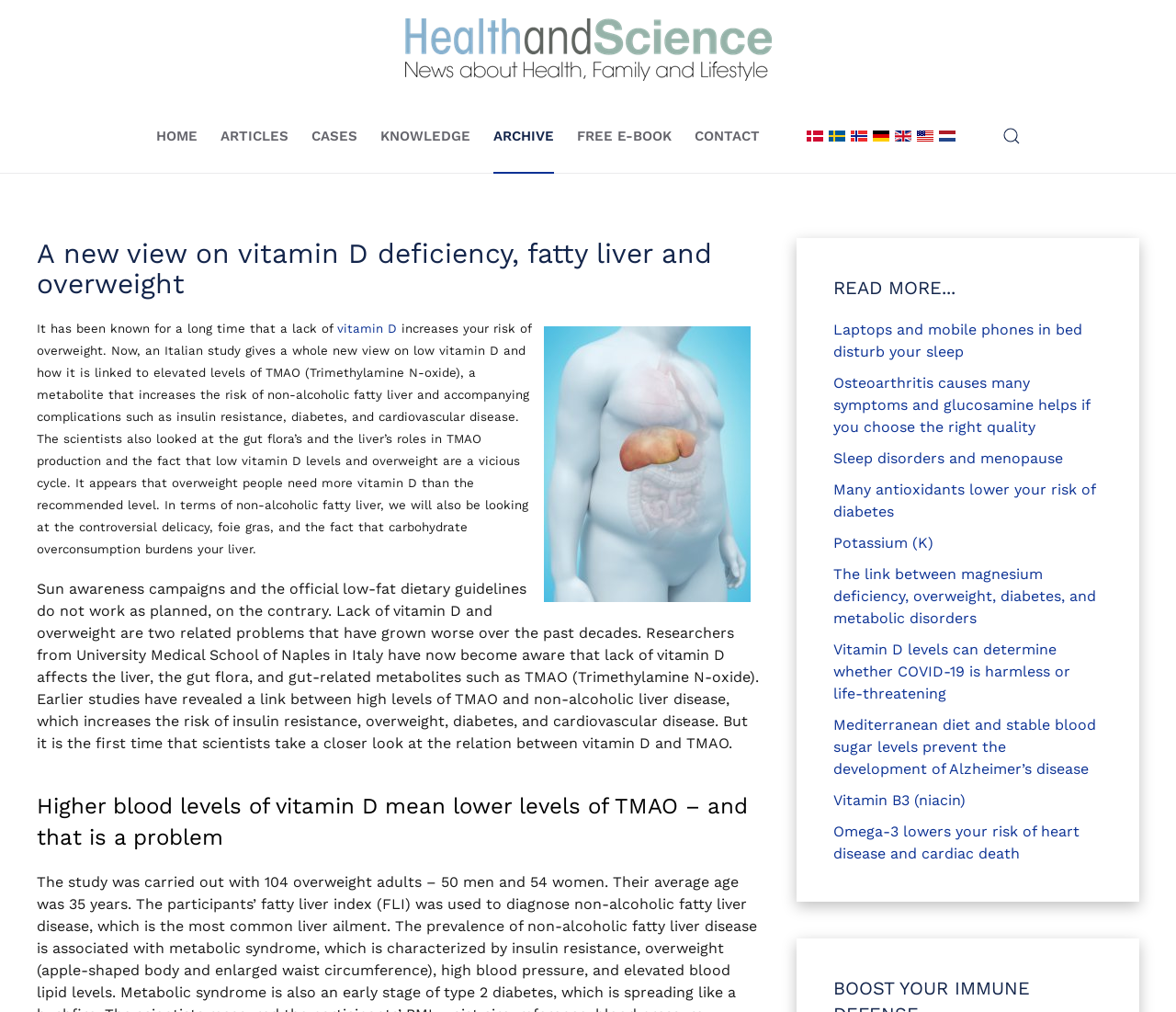Identify the bounding box coordinates of the clickable region to carry out the given instruction: "Click on the 'HOME' link".

[0.132, 0.098, 0.168, 0.171]